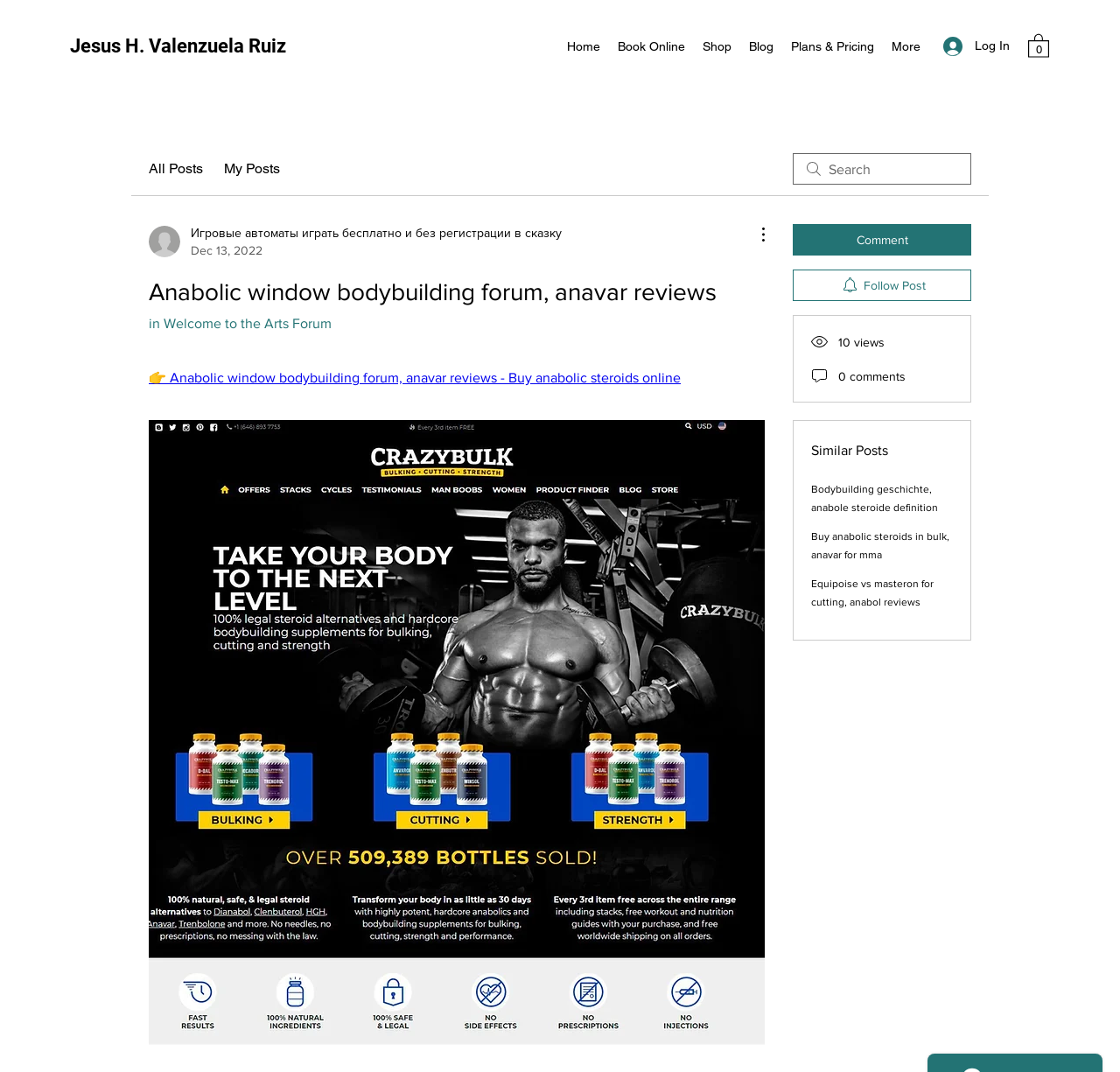Extract the main heading text from the webpage.

Anabolic window bodybuilding forum, anavar reviews